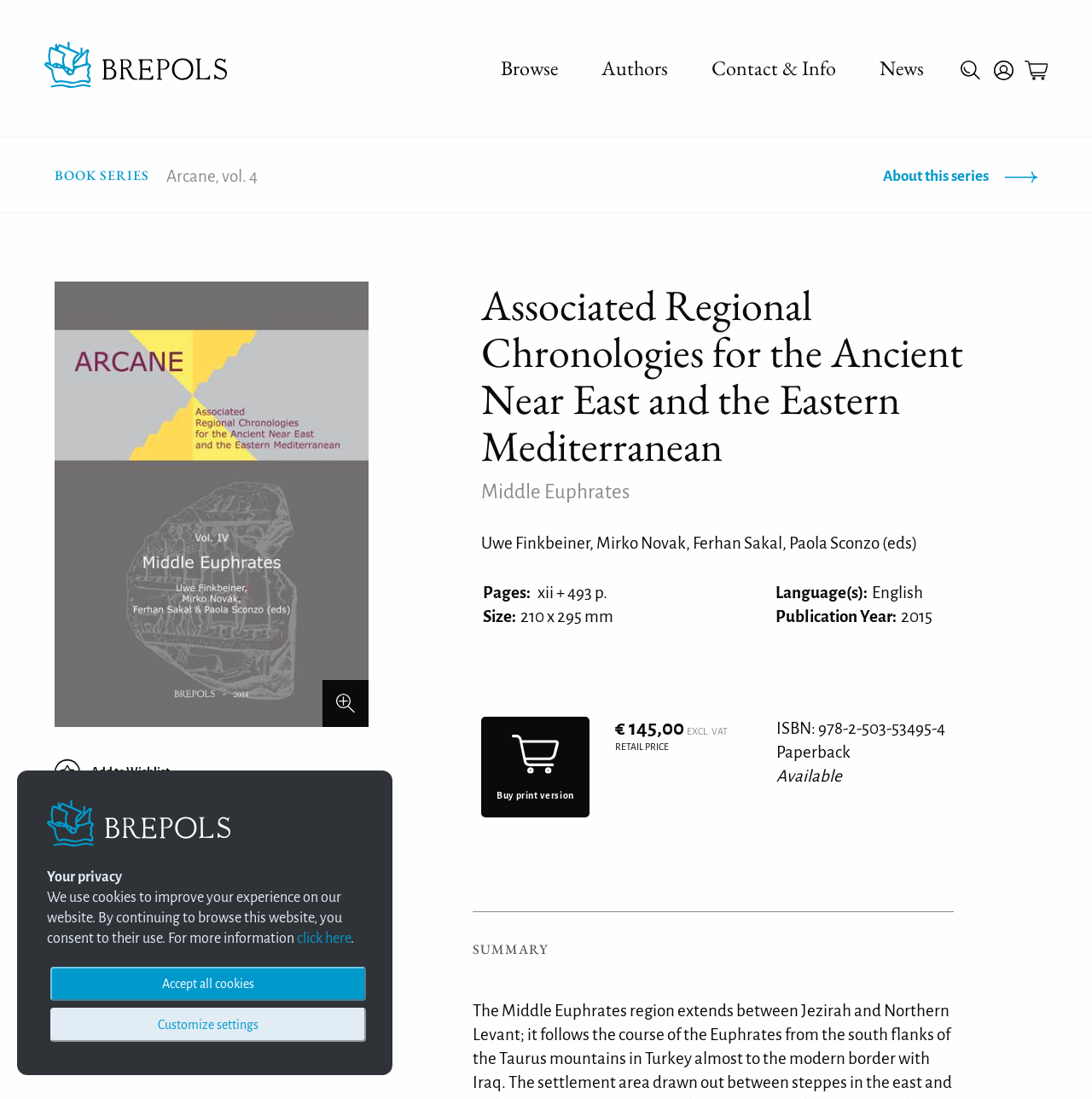Respond with a single word or phrase for the following question: 
What is the price of the book?

€ 145,00